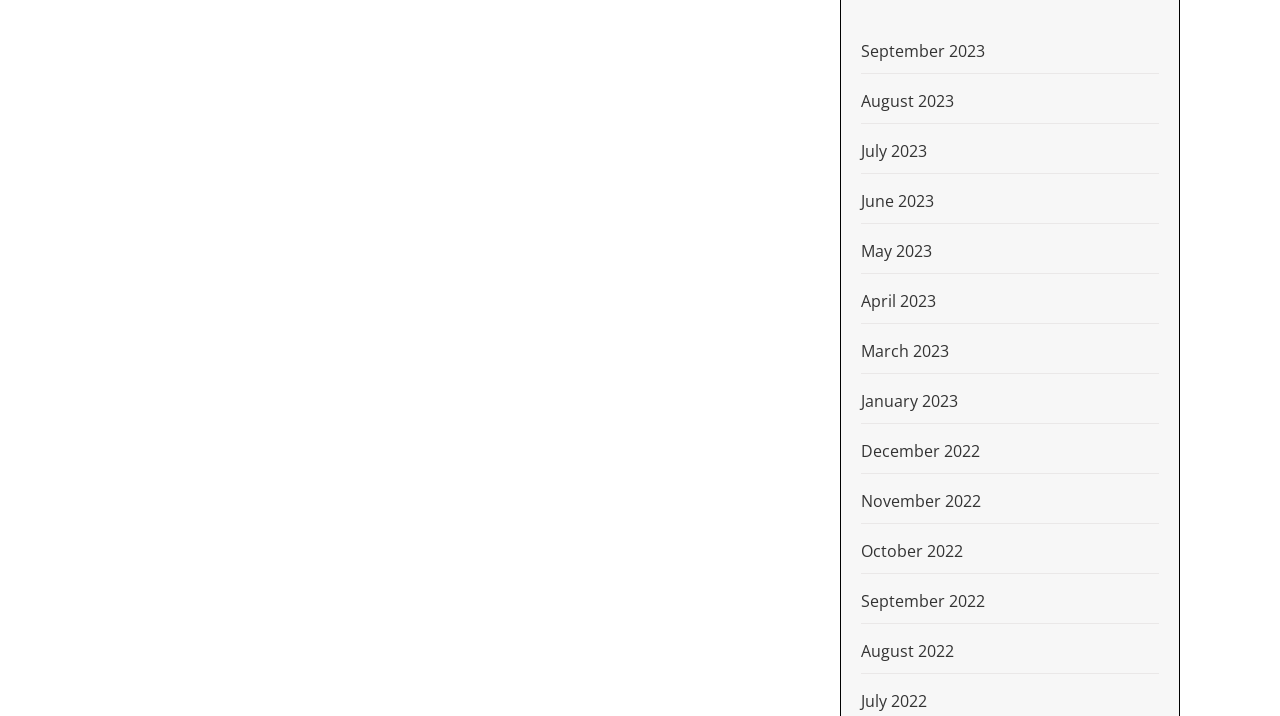Kindly determine the bounding box coordinates for the area that needs to be clicked to execute this instruction: "view July 2023".

[0.673, 0.18, 0.905, 0.243]